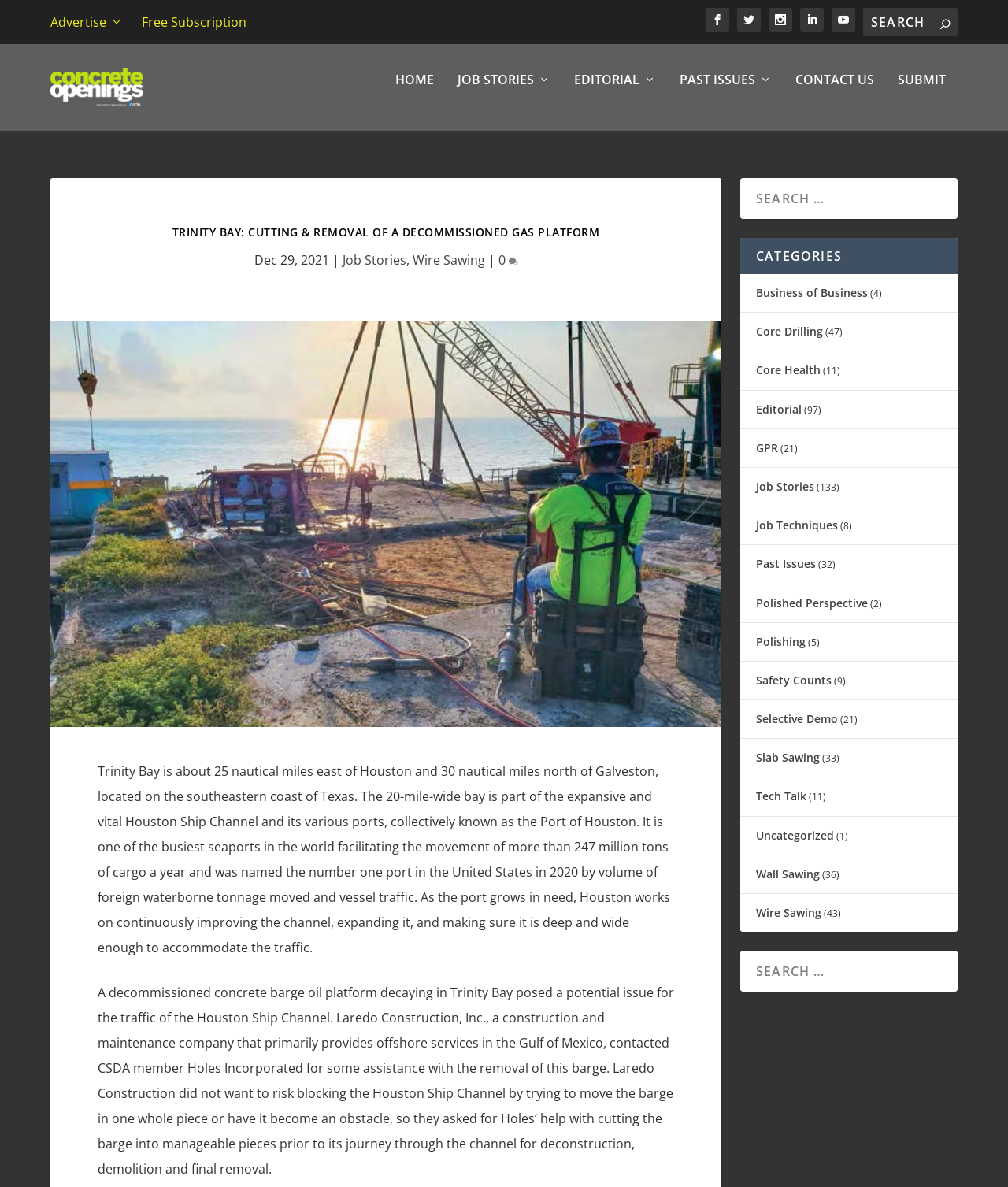Using the information in the image, give a comprehensive answer to the question: 
Where is Trinity Bay located?

According to the webpage, Trinity Bay is located on the southeastern coast of Texas, about 25 nautical miles east of Houston and 30 nautical miles north of Galveston.